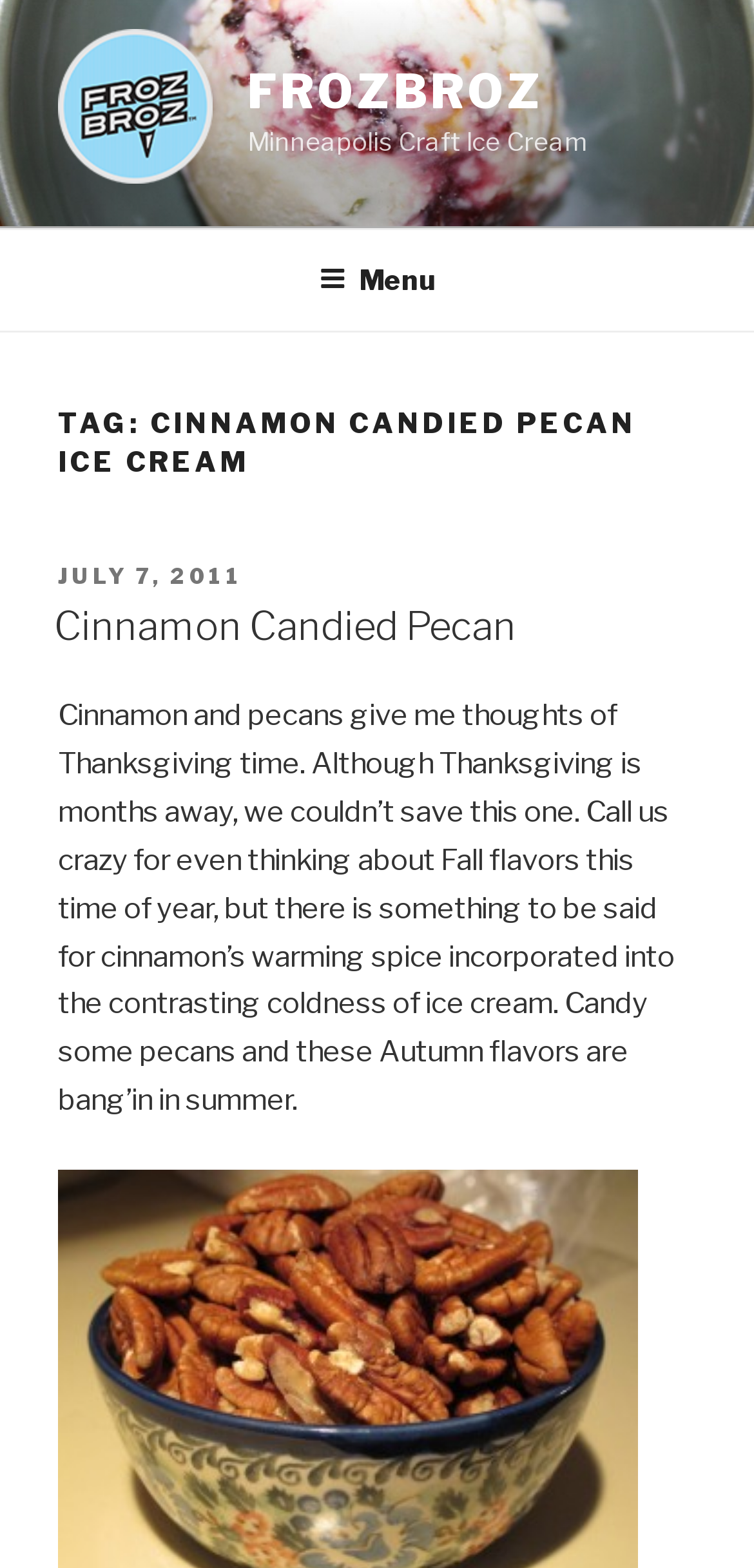Give a one-word or phrase response to the following question: What is the location of the company?

Minneapolis